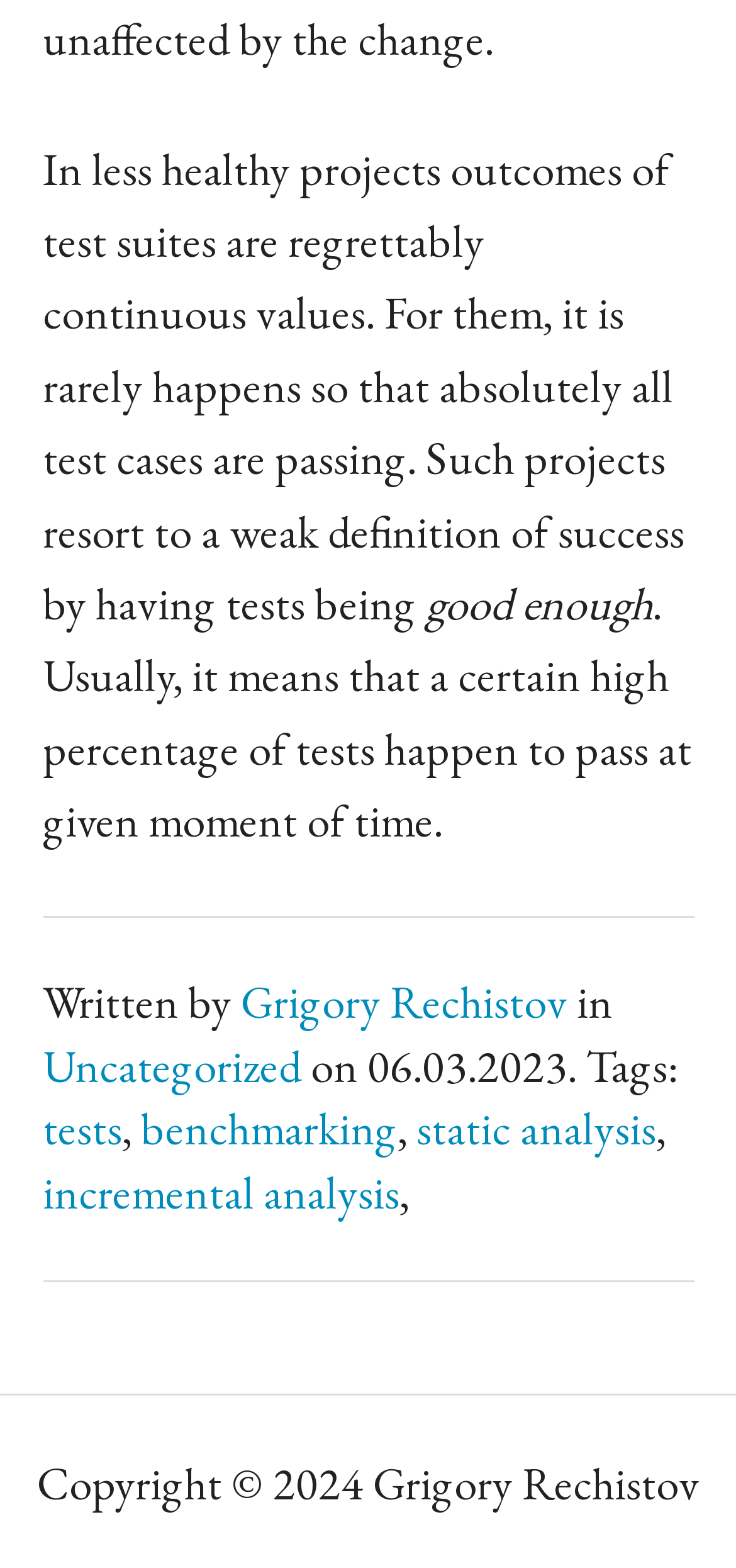What is the date of publication of this article?
Look at the screenshot and respond with a single word or phrase.

06.03.2023